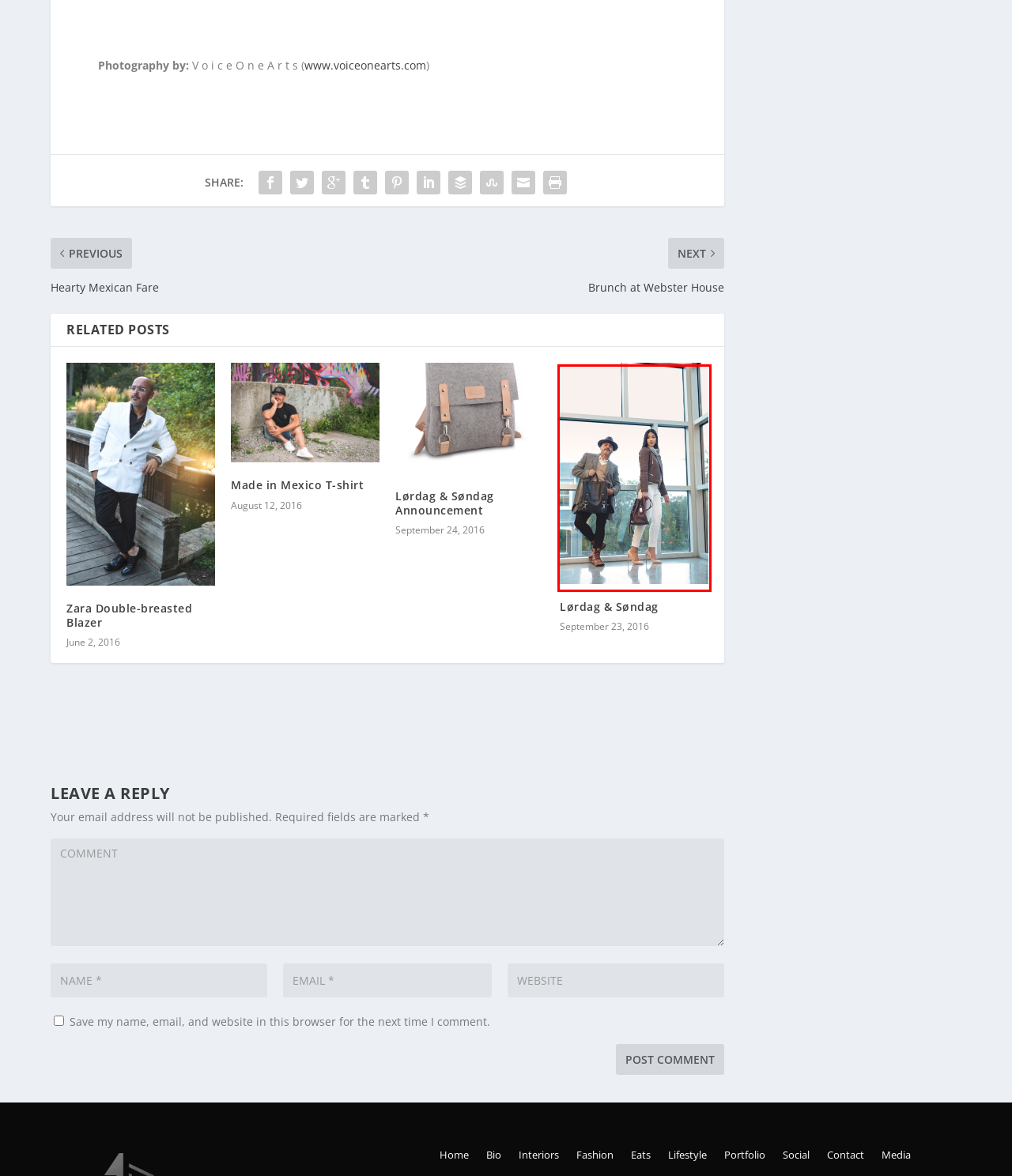Examine the screenshot of a webpage with a red bounding box around an element. Then, select the webpage description that best represents the new page after clicking the highlighted element. Here are the descriptions:
A. Lørdag & Søndag - Interior Decorator Kansas City |1 Dapper Latino
B. Worthington Estate Master Sanctuary - Interior Decorator Kansas City |1 Dapper Latino
C. Made in Mexico T-shirt - Interior Decorator Kansas City |1 Dapper Latino
D. Lørdag & Søndag Announcement Handmade Bags | Norwegian Inspired | Made in Mexico
E. Buffer - Publishing
F. Media - Interior Decorator Kansas City |1 Dapper Latino
G. VoiceOneArts
H. Zara Double-breasted Blazer - Interior Decorator Kansas City |1 Dapper Latino

A